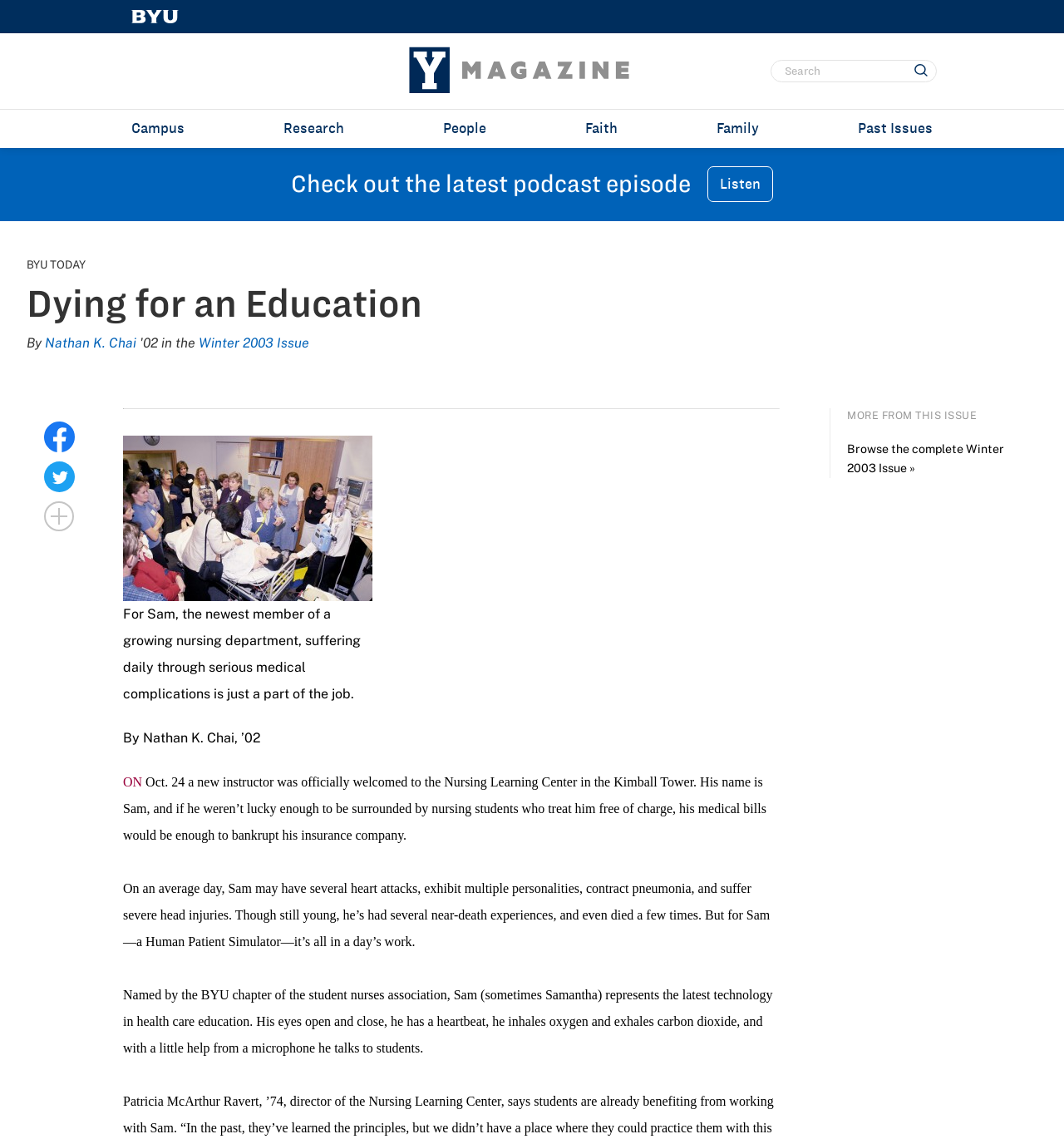Generate an in-depth caption that captures all aspects of the webpage.

The webpage is an article from Y Magazine, a publication from Brigham Young University (BYU). At the top, there is a BYU logo and a link to the university's website. Next to it is a search bar with a search button. Below the search bar, there are several links to different sections of the website, including Campus, Research, People, Faith, Family, and Past Issues.

The main article is titled "Dying for an Education" and is written by Nathan K. Chai. The article features a photo of Sam, a Human Patient Simulator, who is a new instructor at the Nursing Learning Center in the Kimball Tower. The photo is accompanied by a caption that describes Sam's role in the nursing department.

The article itself is divided into several paragraphs, which describe Sam's daily experiences as a simulator, including having heart attacks, exhibiting multiple personalities, and contracting pneumonia. The text also explains how Sam represents the latest technology in health care education and how he is used to train nursing students.

To the right of the article, there are links to social media platforms, including Facebook and Twitter. Below the article, there is a separator line, followed by a link to more articles from the same issue. The webpage also features a heading that says "MORE FROM THIS ISSUE" and a link to browse the complete Winter 2003 Issue.